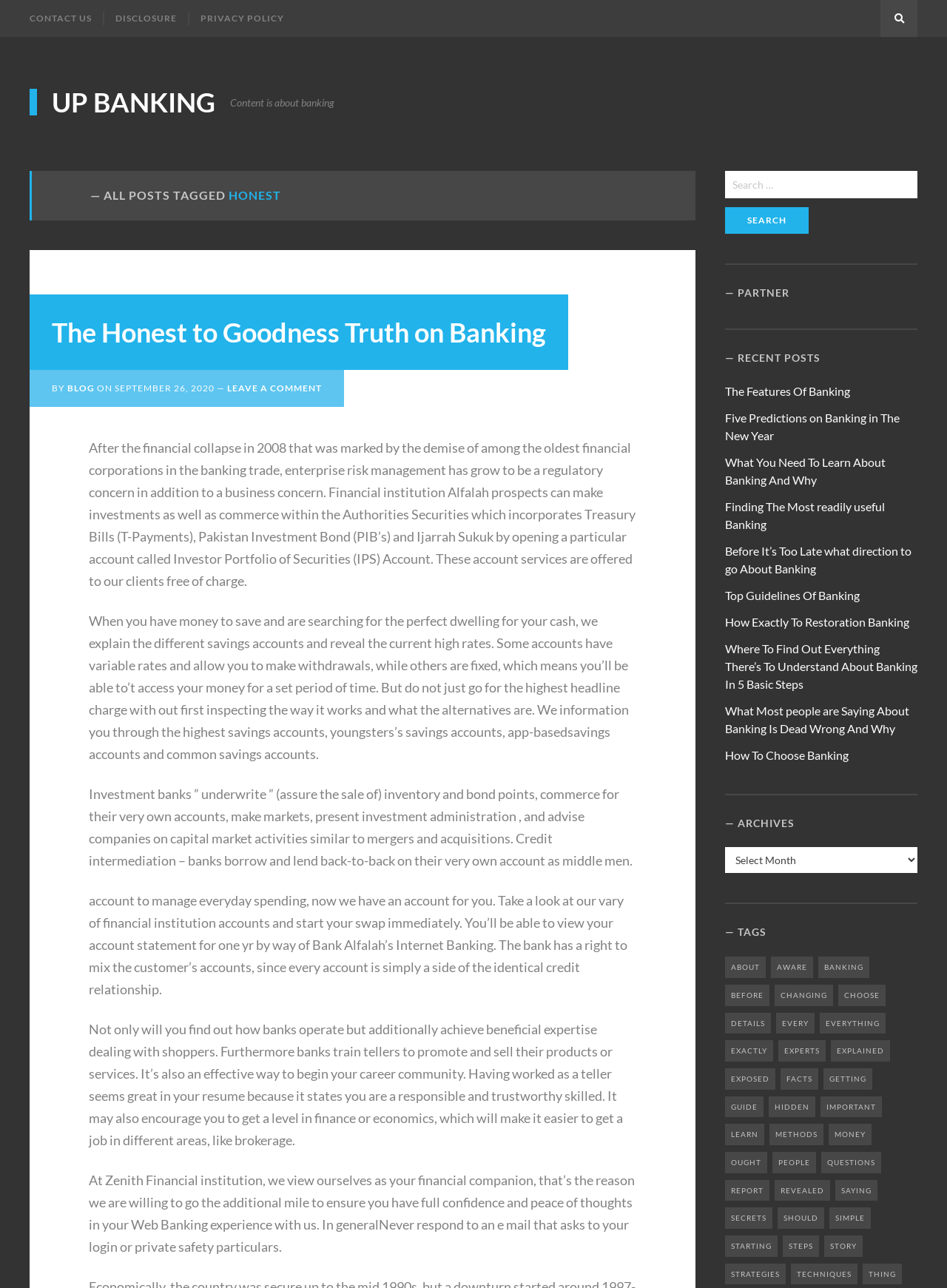What is the warning regarding email security?
Provide a thorough and detailed answer to the question.

The webpage advises customers to be cautious when receiving emails that ask for their login or personal security details, and to never respond to such emails, in order to protect their online security.